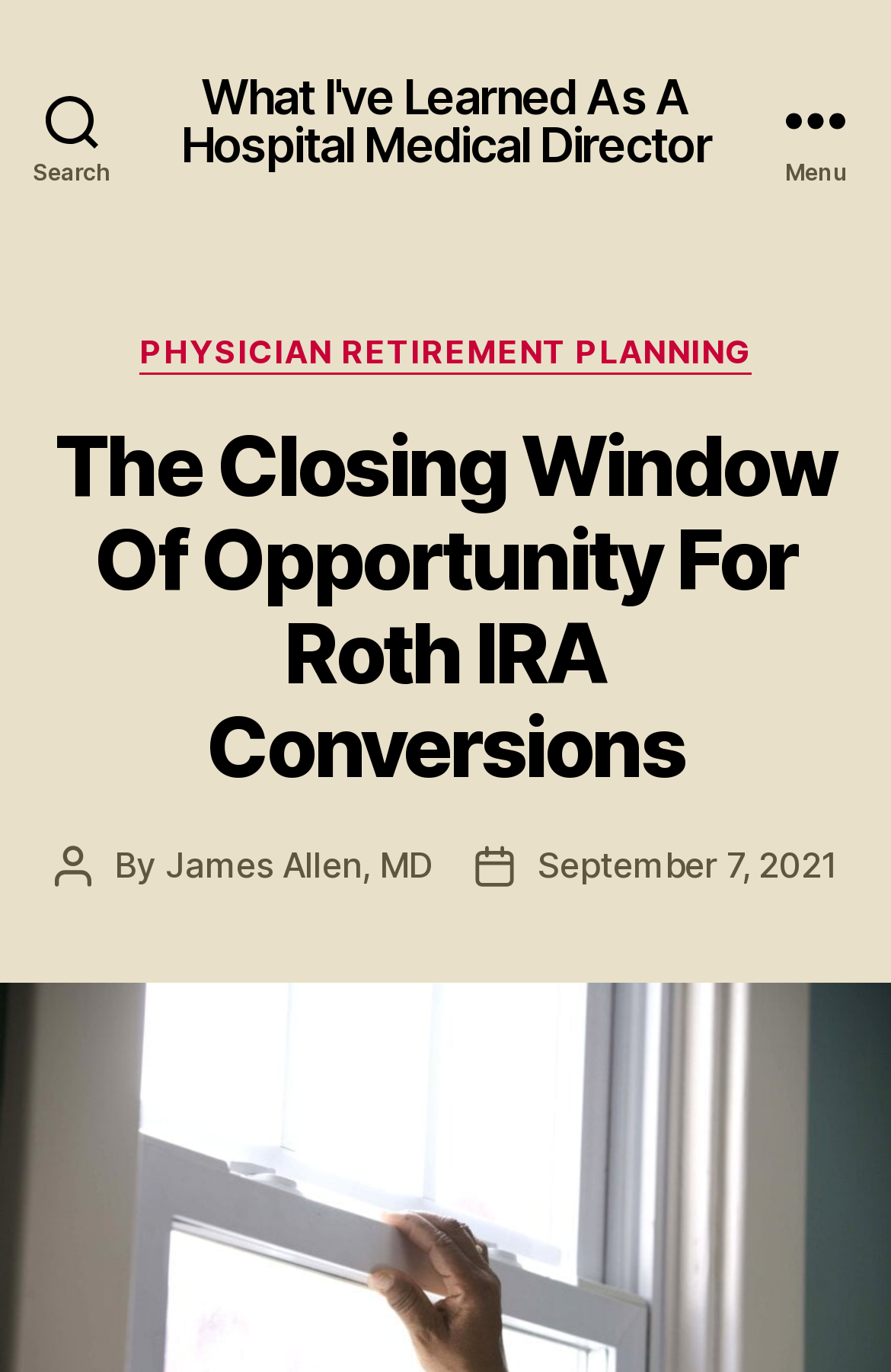What is the author of the article?
Please provide a comprehensive answer to the question based on the webpage screenshot.

I found the author's name by looking at the section that mentions 'Post author' and 'By', which leads me to the link 'James Allen, MD'.